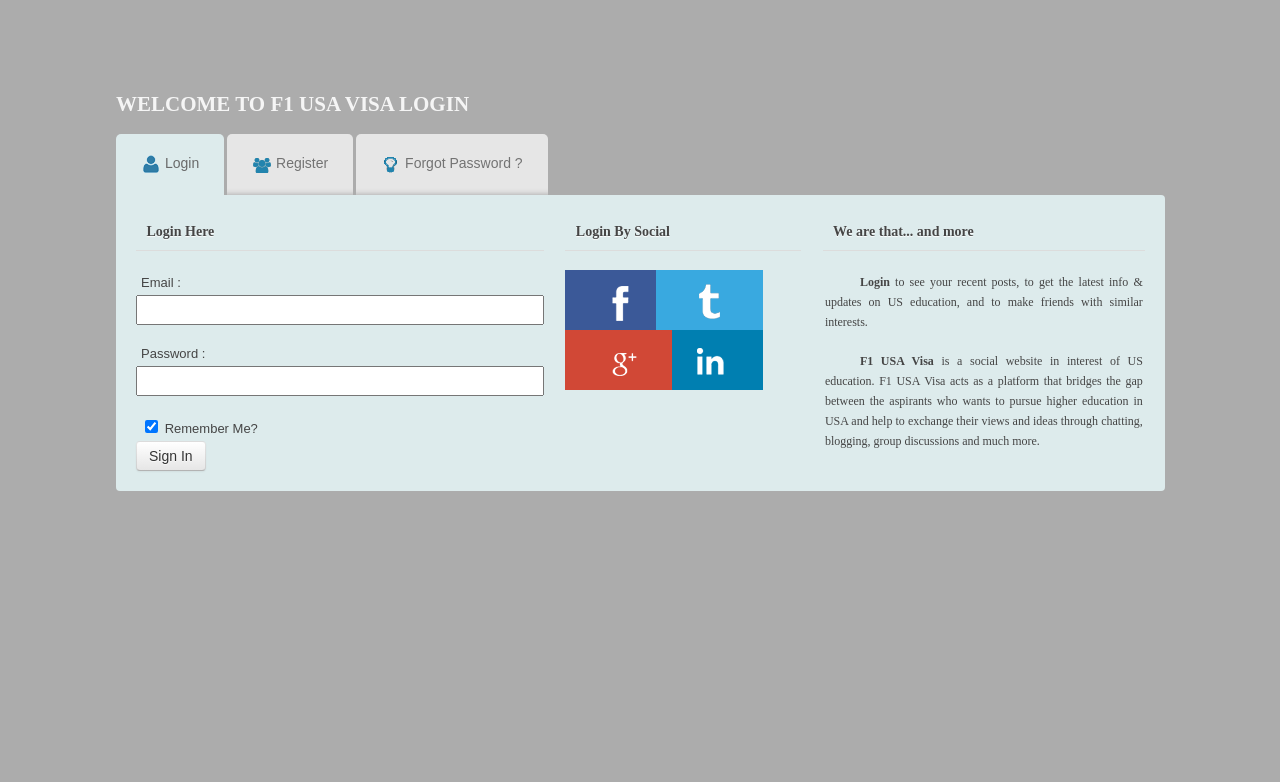Extract the bounding box for the UI element that matches this description: "parent_node: Main navigation learning center".

None